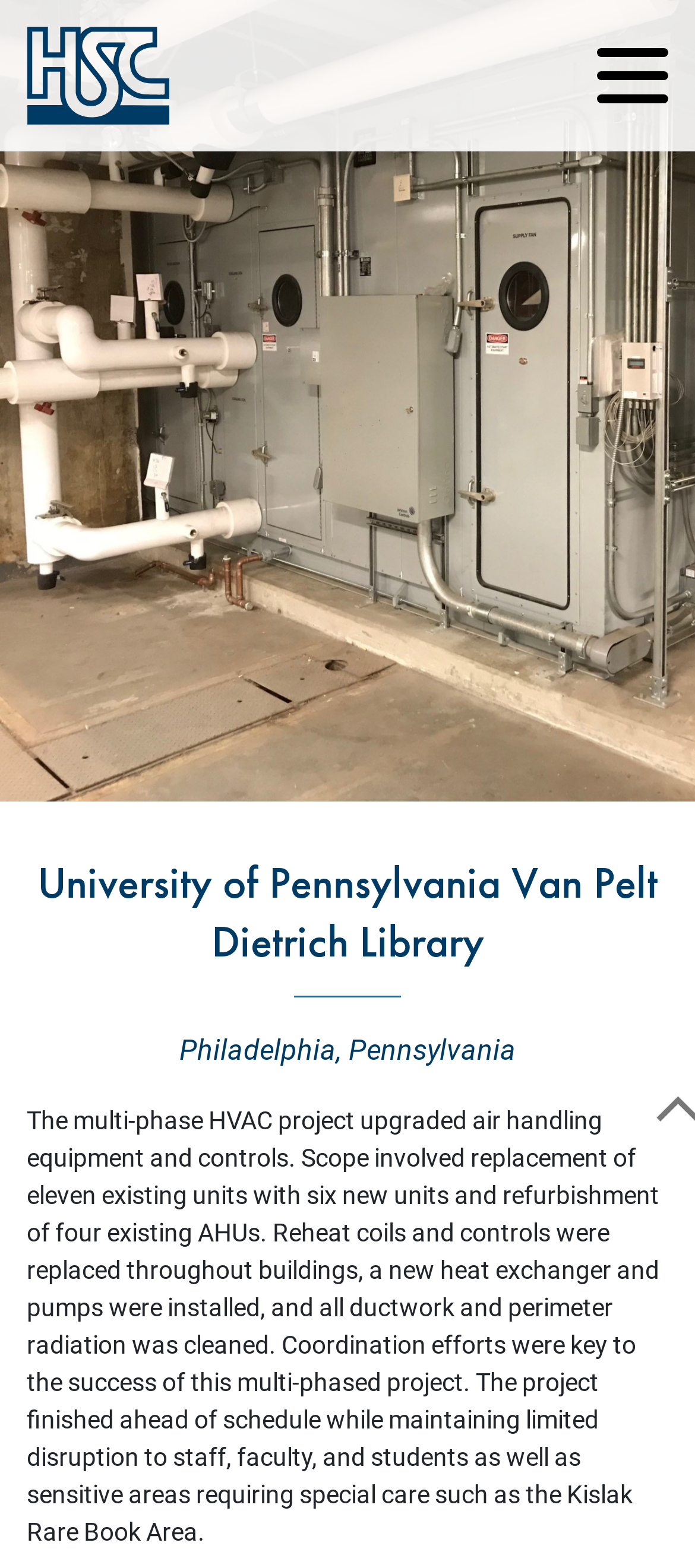What is the last type of industry mentioned on the webpage?
Look at the image and provide a short answer using one word or a phrase.

Museum & Historic